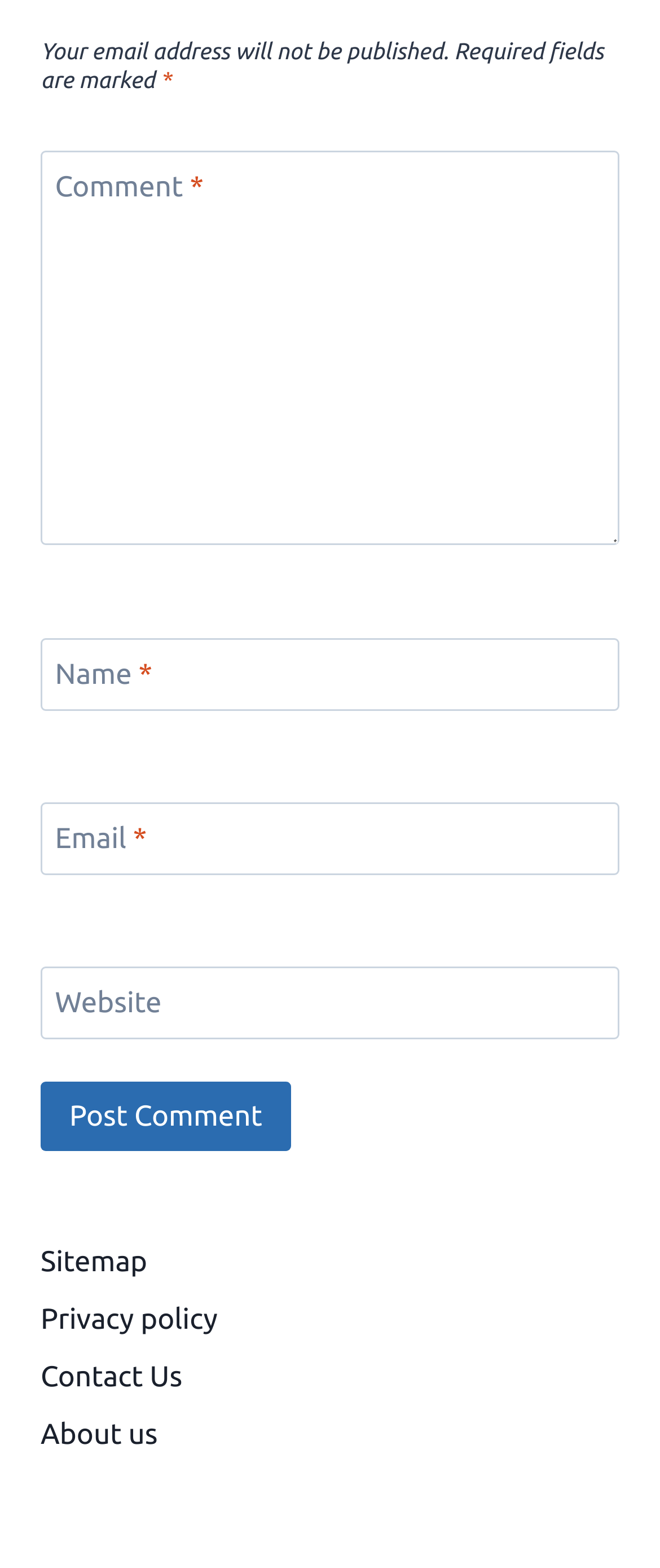Show me the bounding box coordinates of the clickable region to achieve the task as per the instruction: "Check the 'Tech News' link".

None